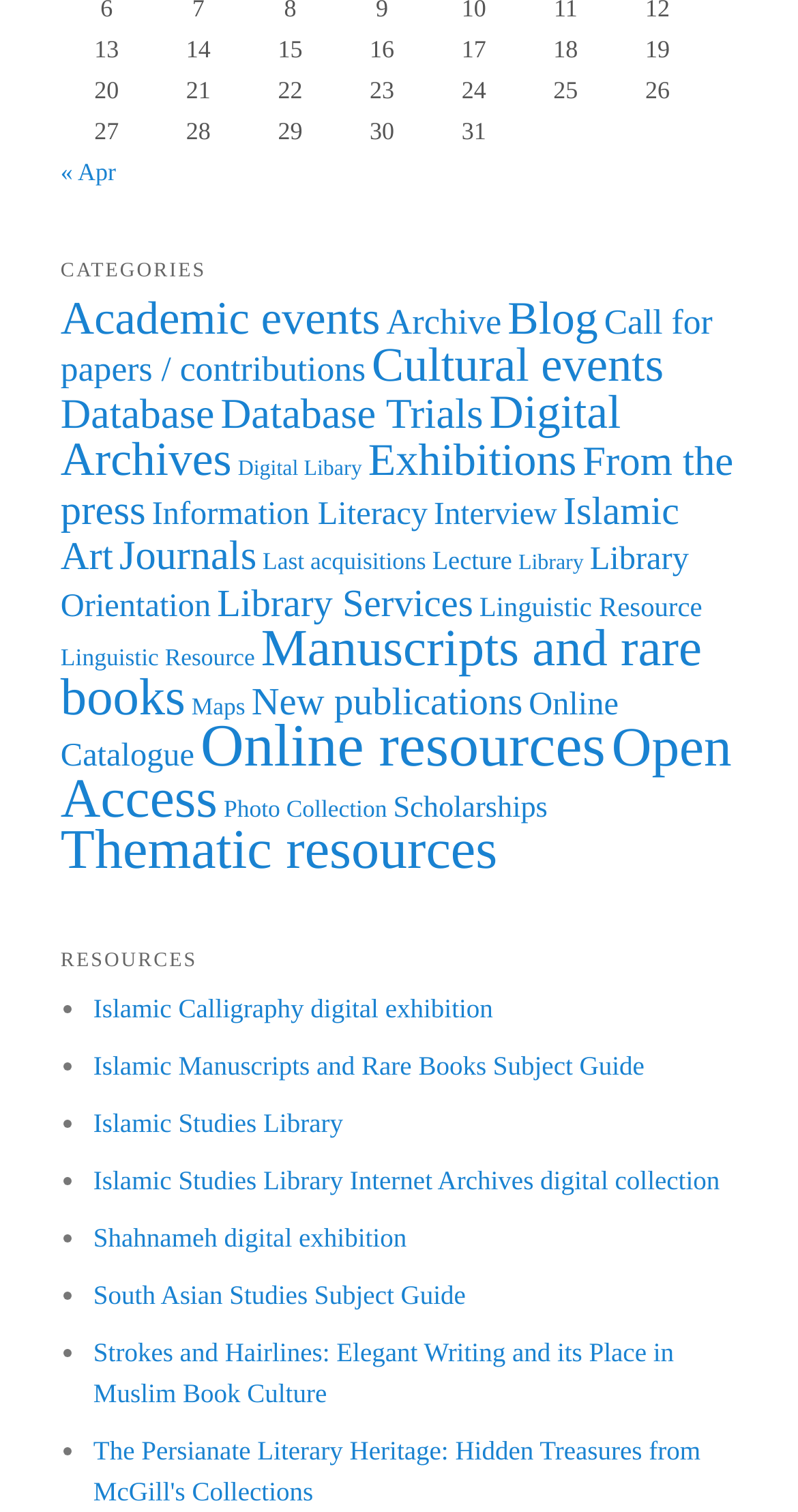Determine the bounding box for the described HTML element: "Online Catalogue". Ensure the coordinates are four float numbers between 0 and 1 in the format [left, top, right, bottom].

[0.076, 0.455, 0.775, 0.512]